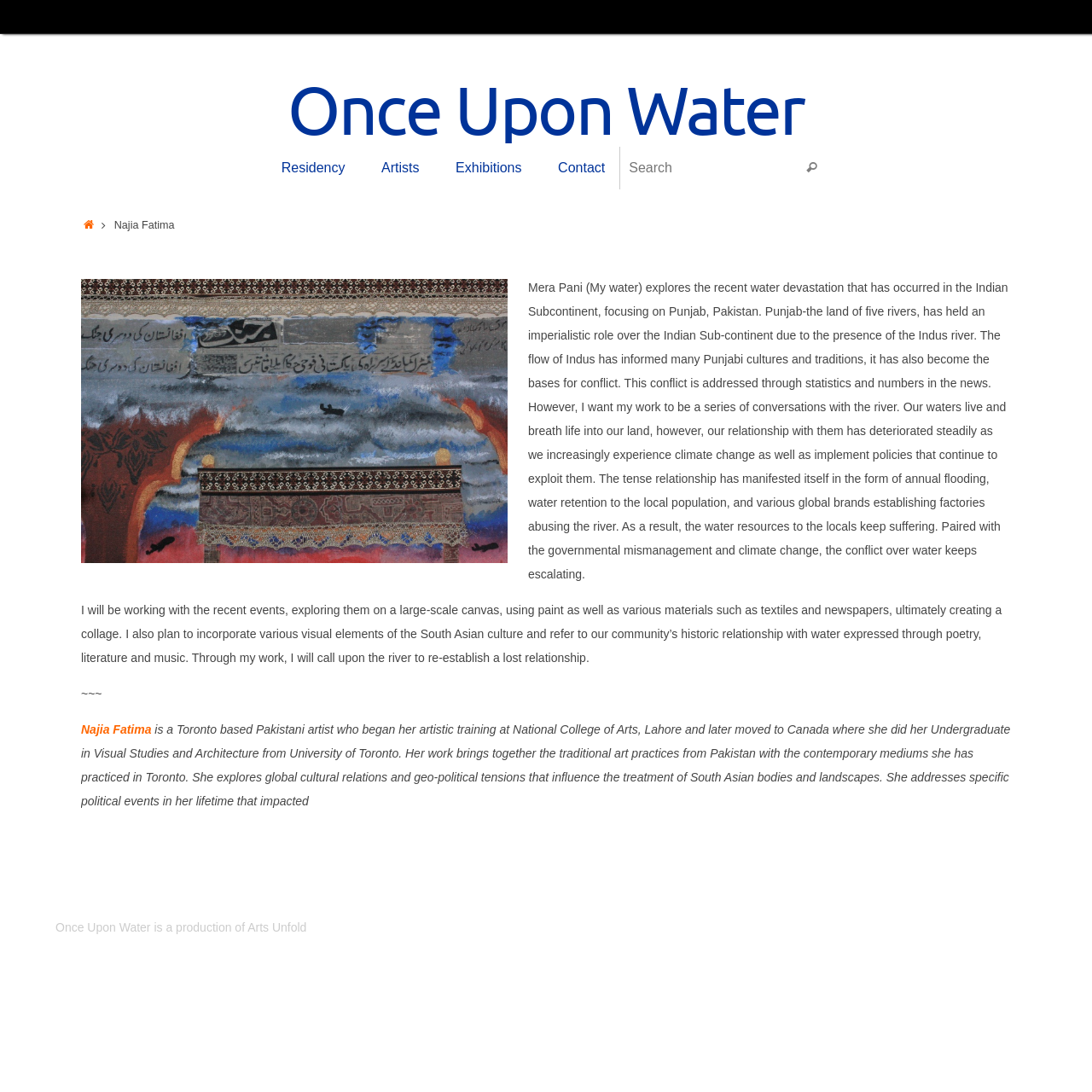Use a single word or phrase to answer the question:
What is the name of the artist?

Najia Fatima